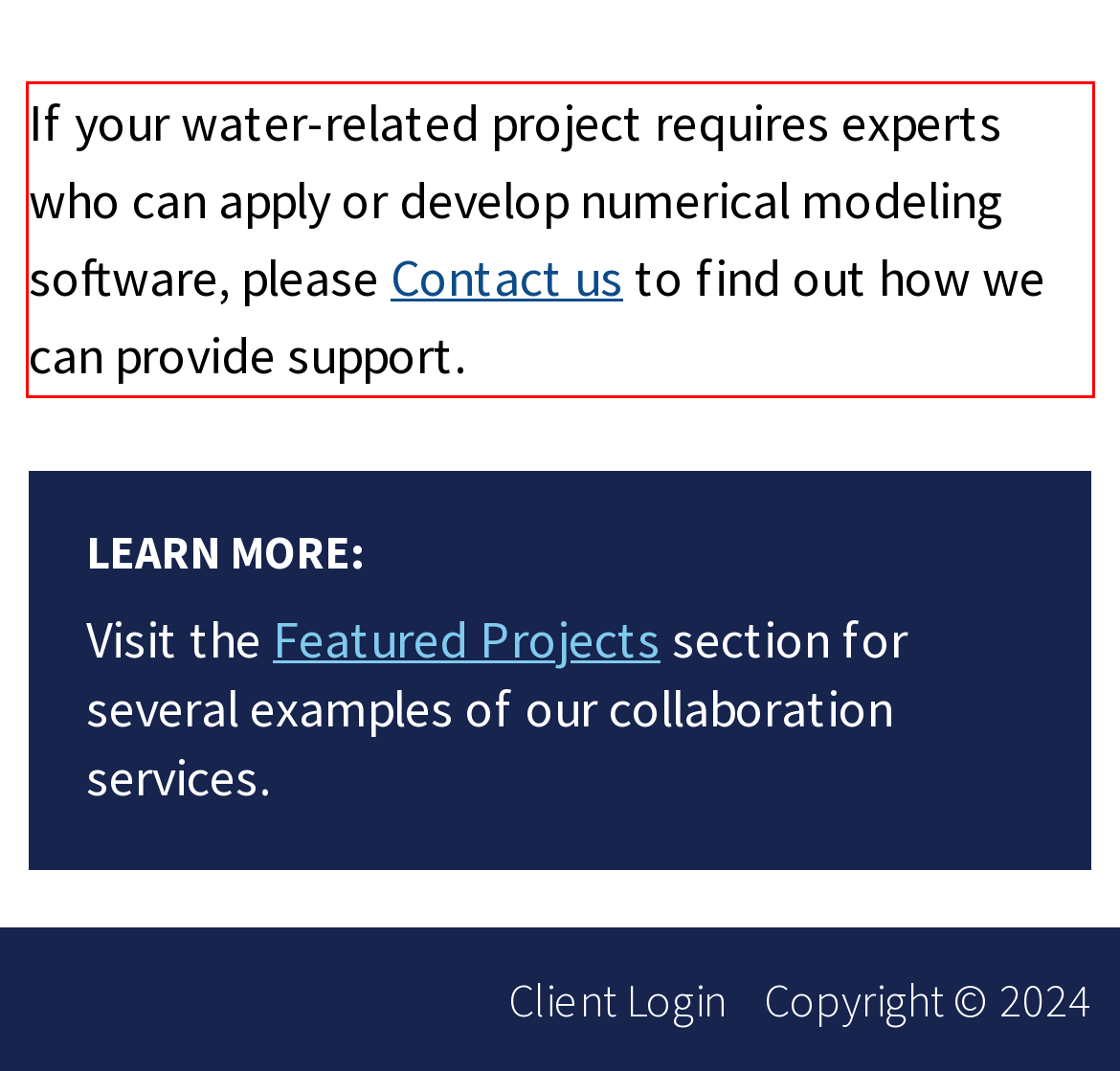In the screenshot of the webpage, find the red bounding box and perform OCR to obtain the text content restricted within this red bounding box.

If your water-related project requires experts who can apply or develop numerical modeling software, please Contact us to find out how we can provide support.